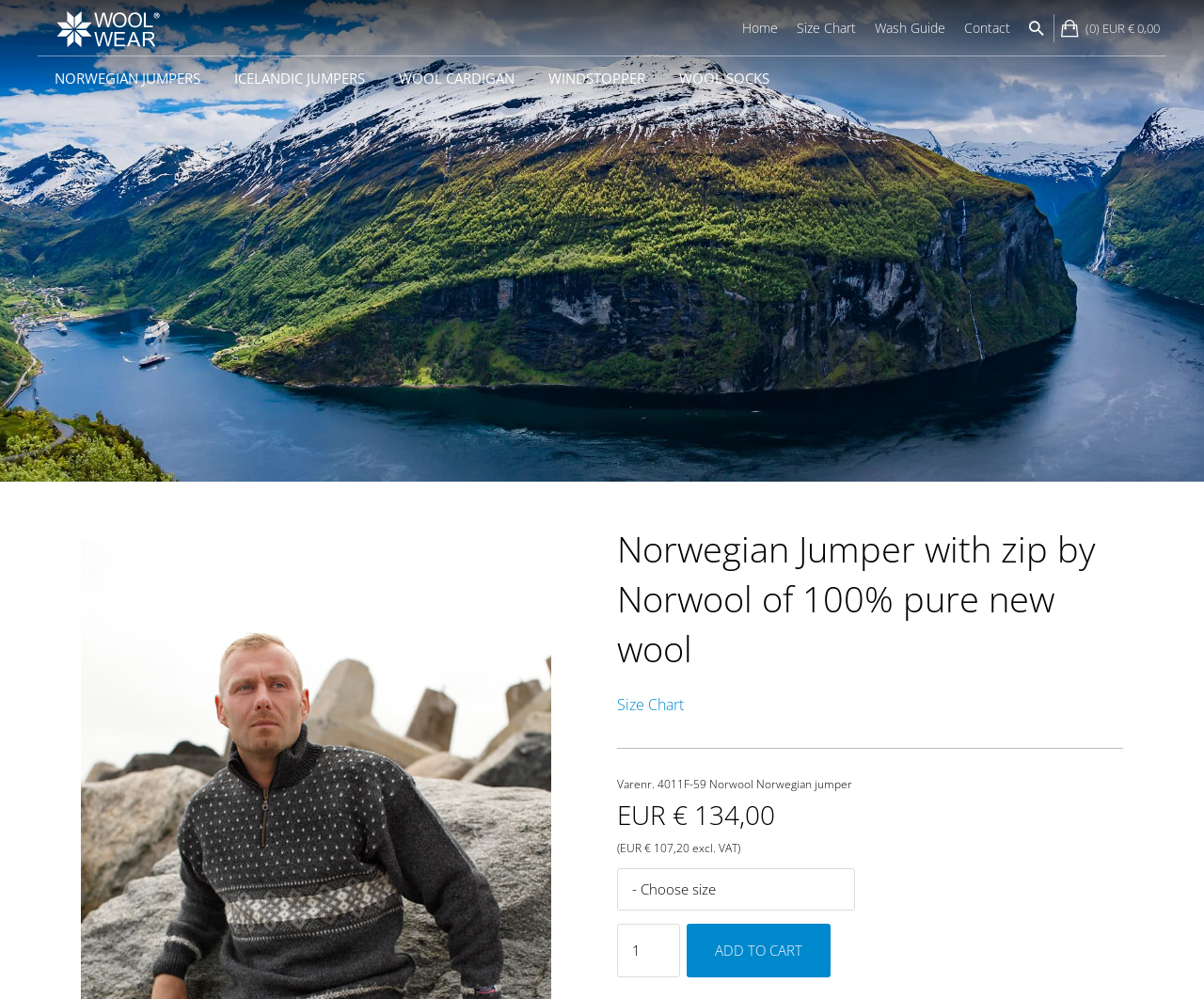Please determine the bounding box coordinates for the element that should be clicked to follow these instructions: "Add the product to the cart".

[0.57, 0.925, 0.69, 0.978]